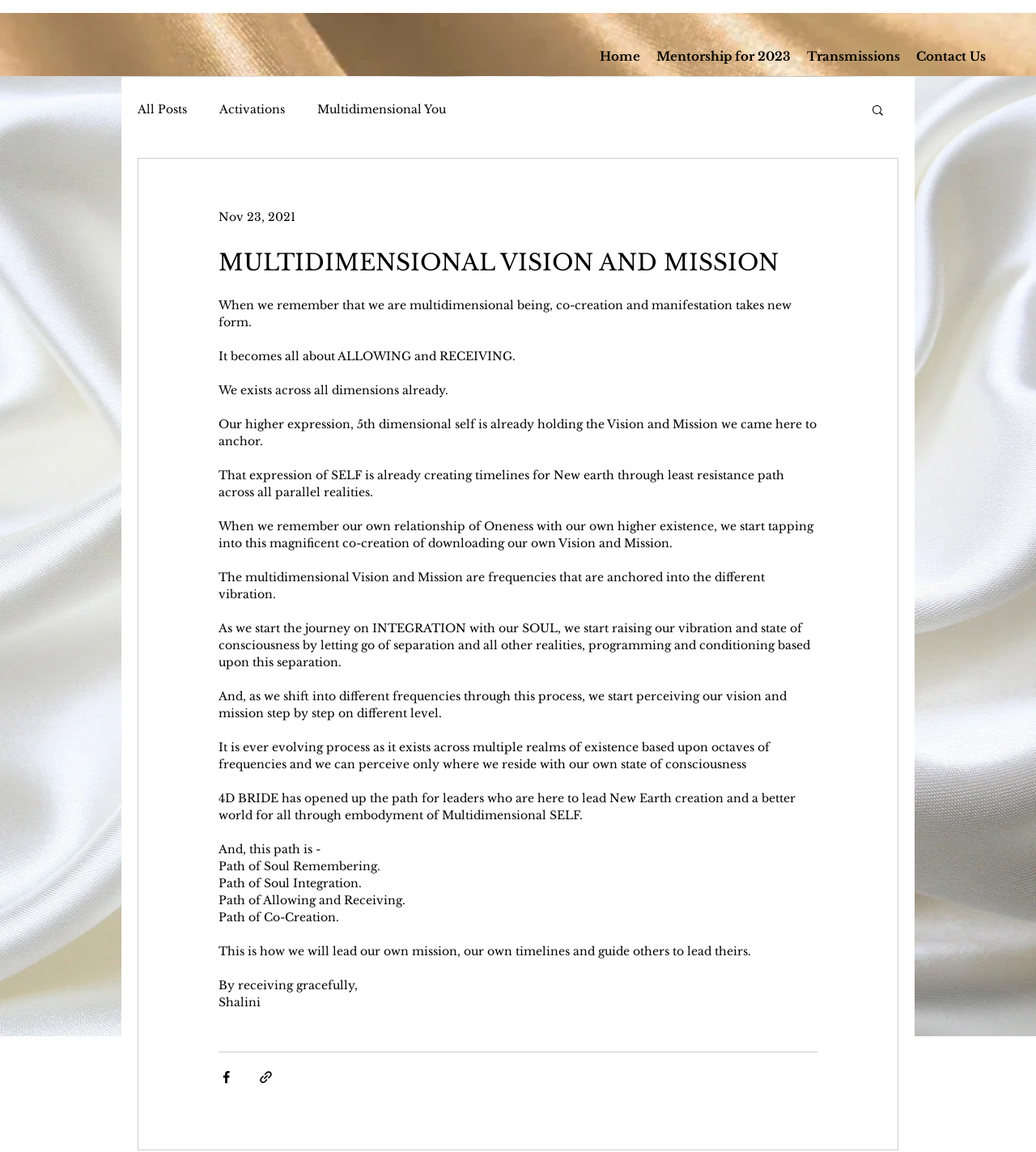Please give a concise answer to this question using a single word or phrase: 
How many buttons are there in the article?

3